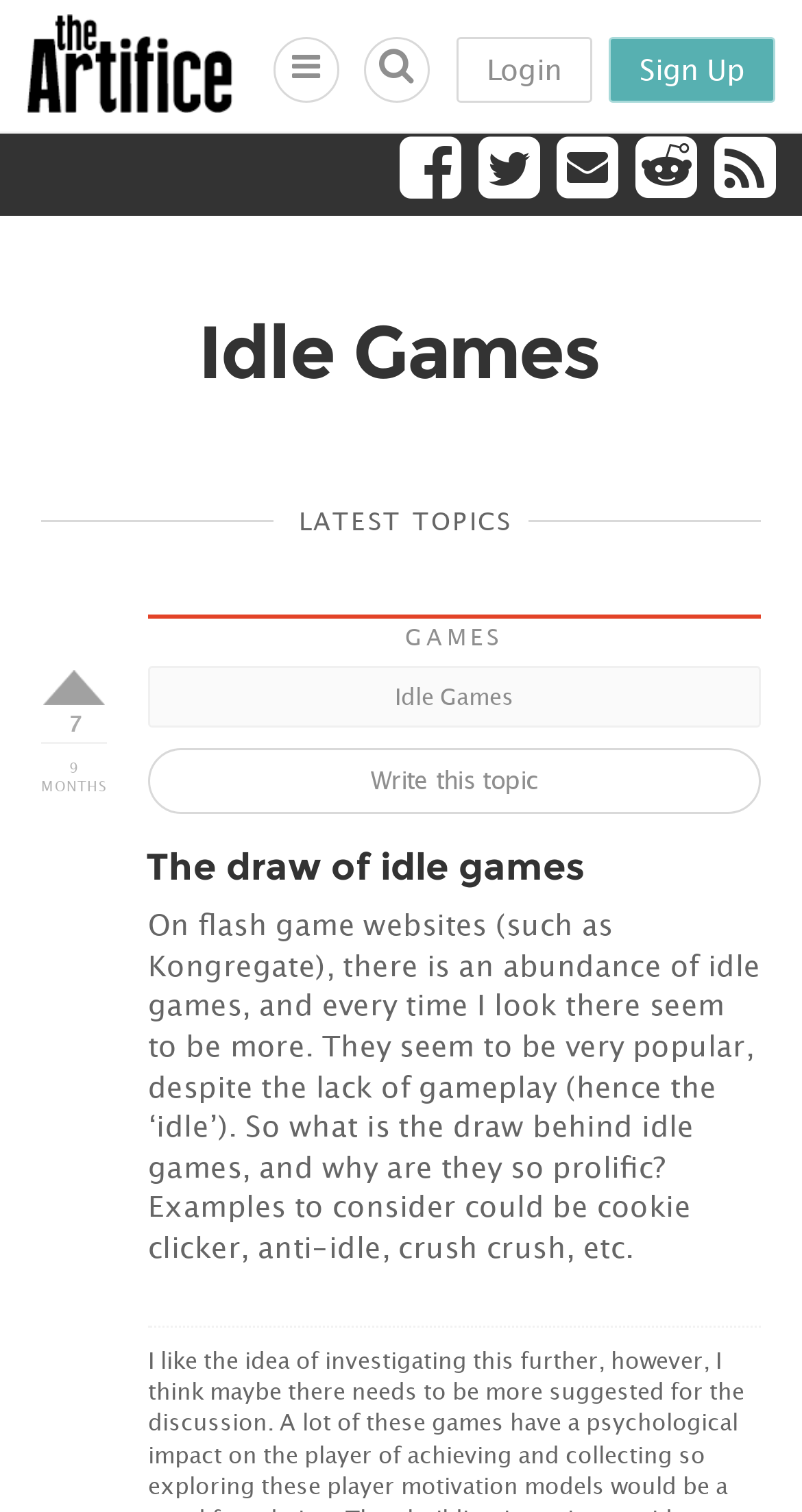From the element description: "title="The Artifice RSS Feed"", extract the bounding box coordinates of the UI element. The coordinates should be expressed as four float numbers between 0 and 1, in the order [left, top, right, bottom].

[0.891, 0.107, 0.967, 0.132]